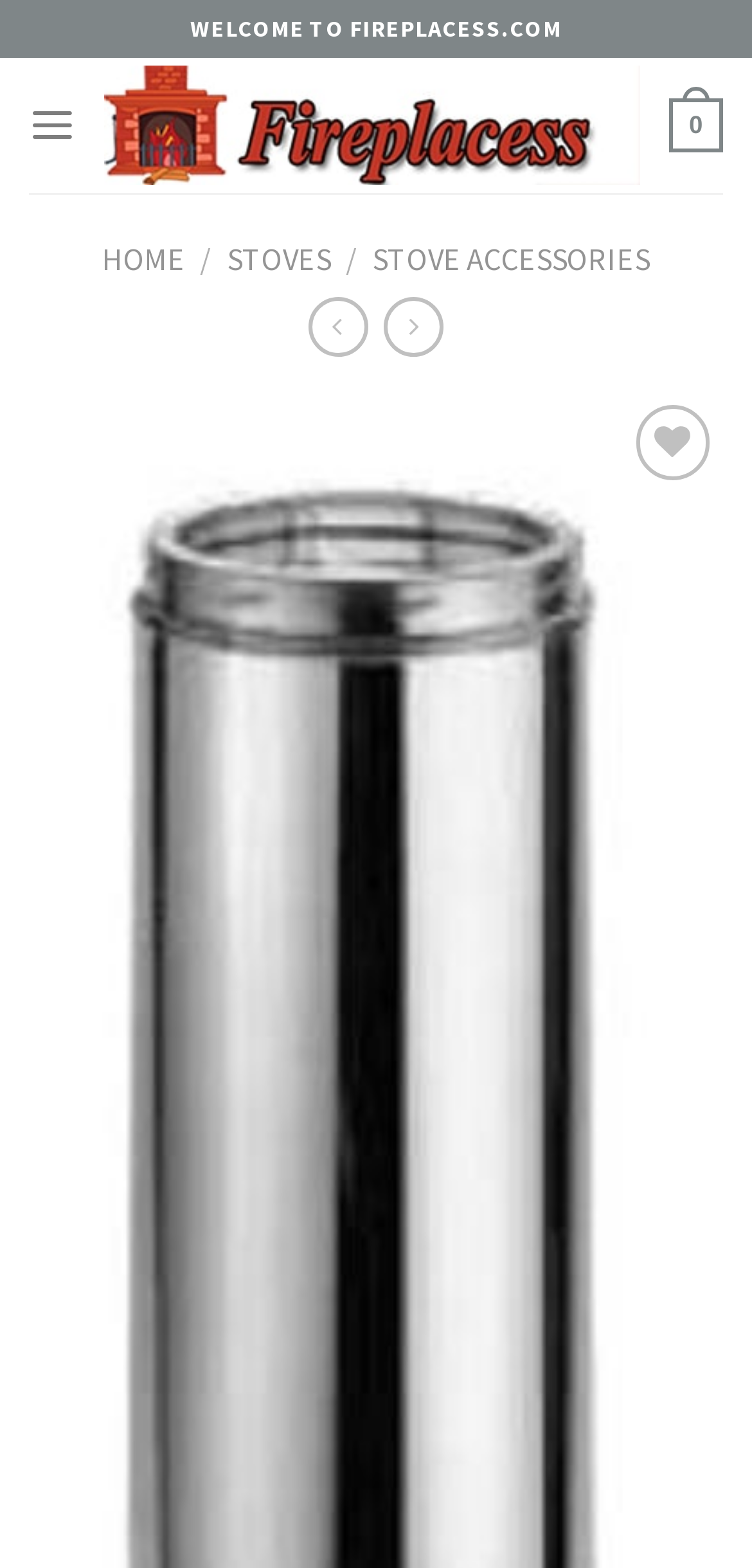Provide the bounding box coordinates for the UI element that is described as: "parent_node: Add to Wishlist aria-label="Wishlist"".

[0.845, 0.259, 0.944, 0.306]